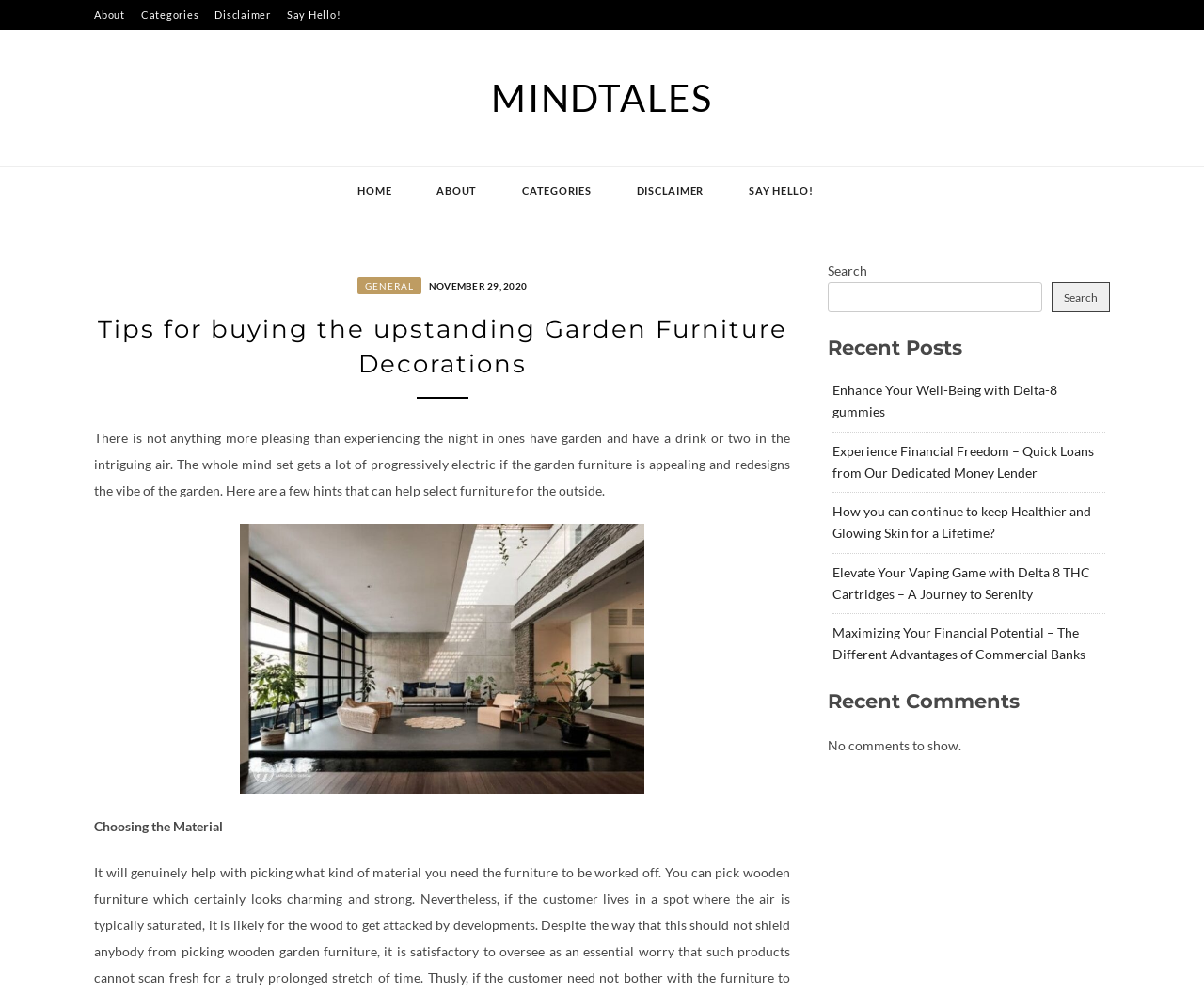Kindly determine the bounding box coordinates for the clickable area to achieve the given instruction: "Search for something".

[0.688, 0.284, 0.866, 0.314]